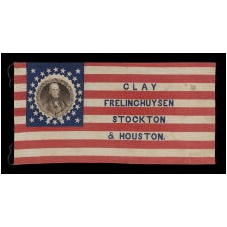Describe thoroughly the contents of the image.

This image features a historic flag, known as the 26 Star American Parade Flag, crafted for the 1844 presidential campaign of Henry Clay and his running mate Theodore Frelinghuysen. The flag prominently displays Clay’s portrait within an intricate oak leaf and gear cog medallion, highlighting the political significance of the piece. The names "CLAY," "FRELINGHUYSEN," "STOCKTON," and "HOUSTON" are boldly inscribed beneath the portrait, representing key figures associated with the campaign. Rich in historical value, this flag serves as a unique artifact from an influential era in American political history. The design reflects the patriotic spirit of the time, combining elements of art and political messaging in a striking visual form.